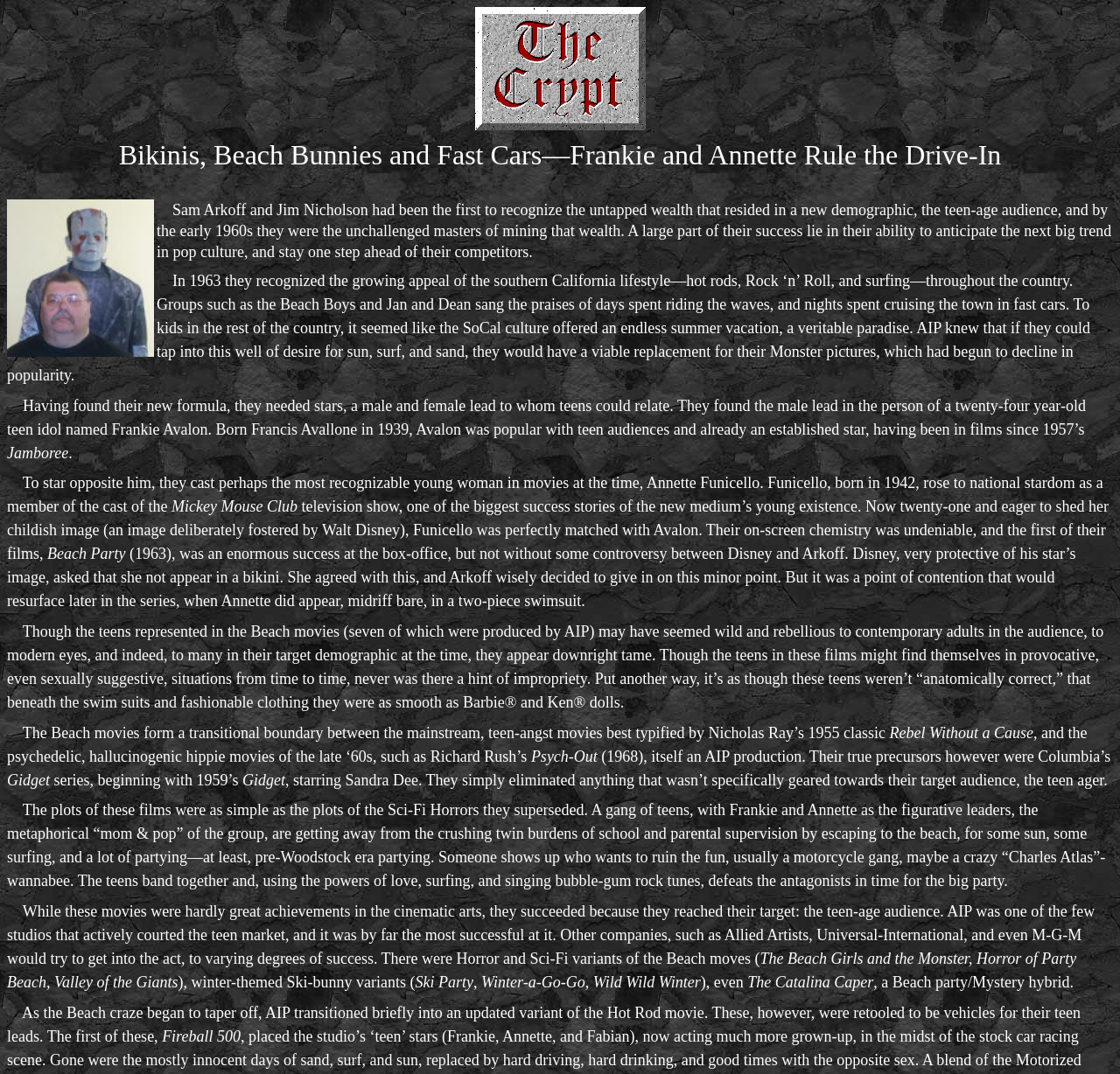What is the title of the image at the top?
From the image, respond using a single word or phrase.

Creature Feature Crypt